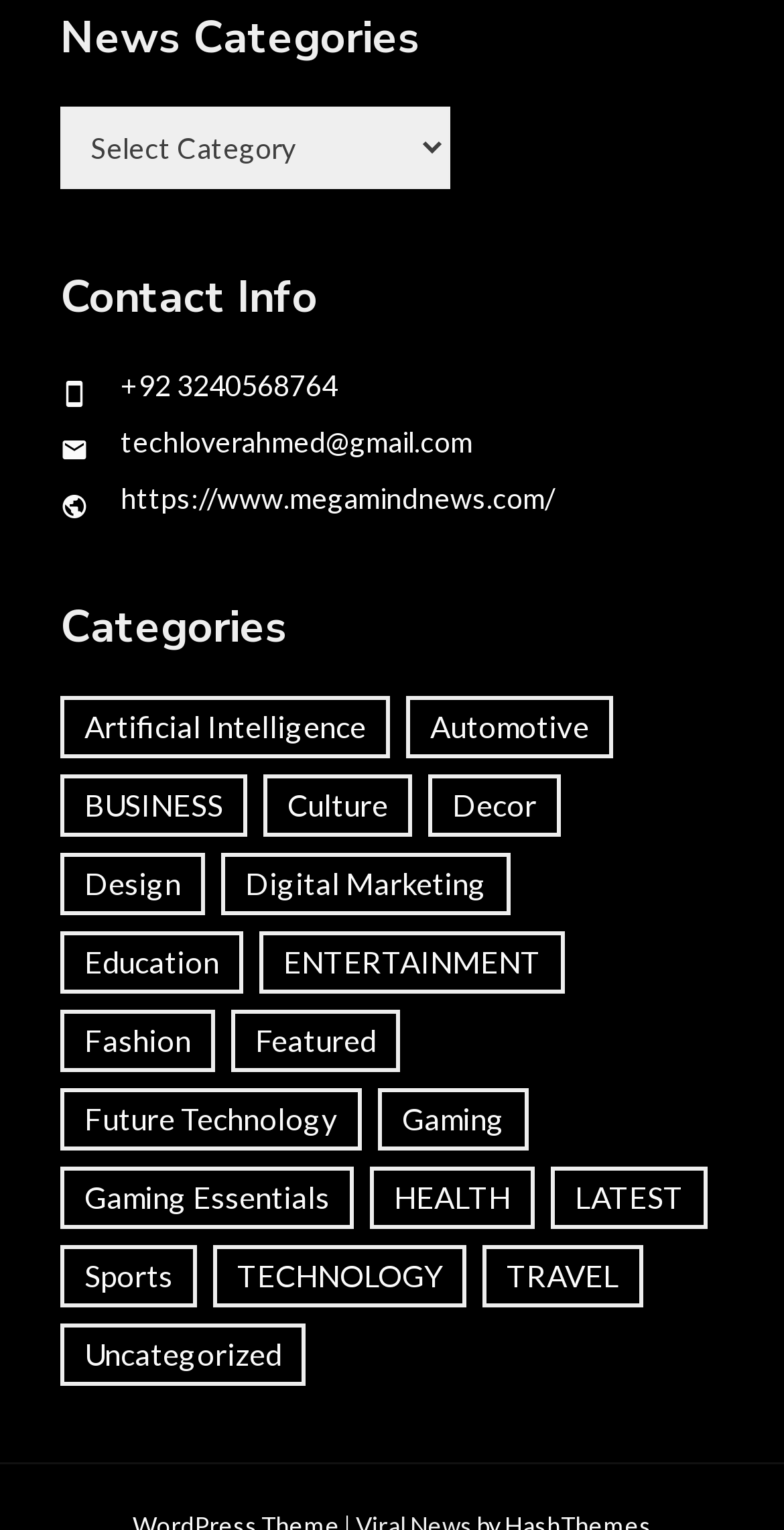Identify the bounding box of the HTML element described as: "Artificial Intelligence".

[0.077, 0.455, 0.497, 0.496]